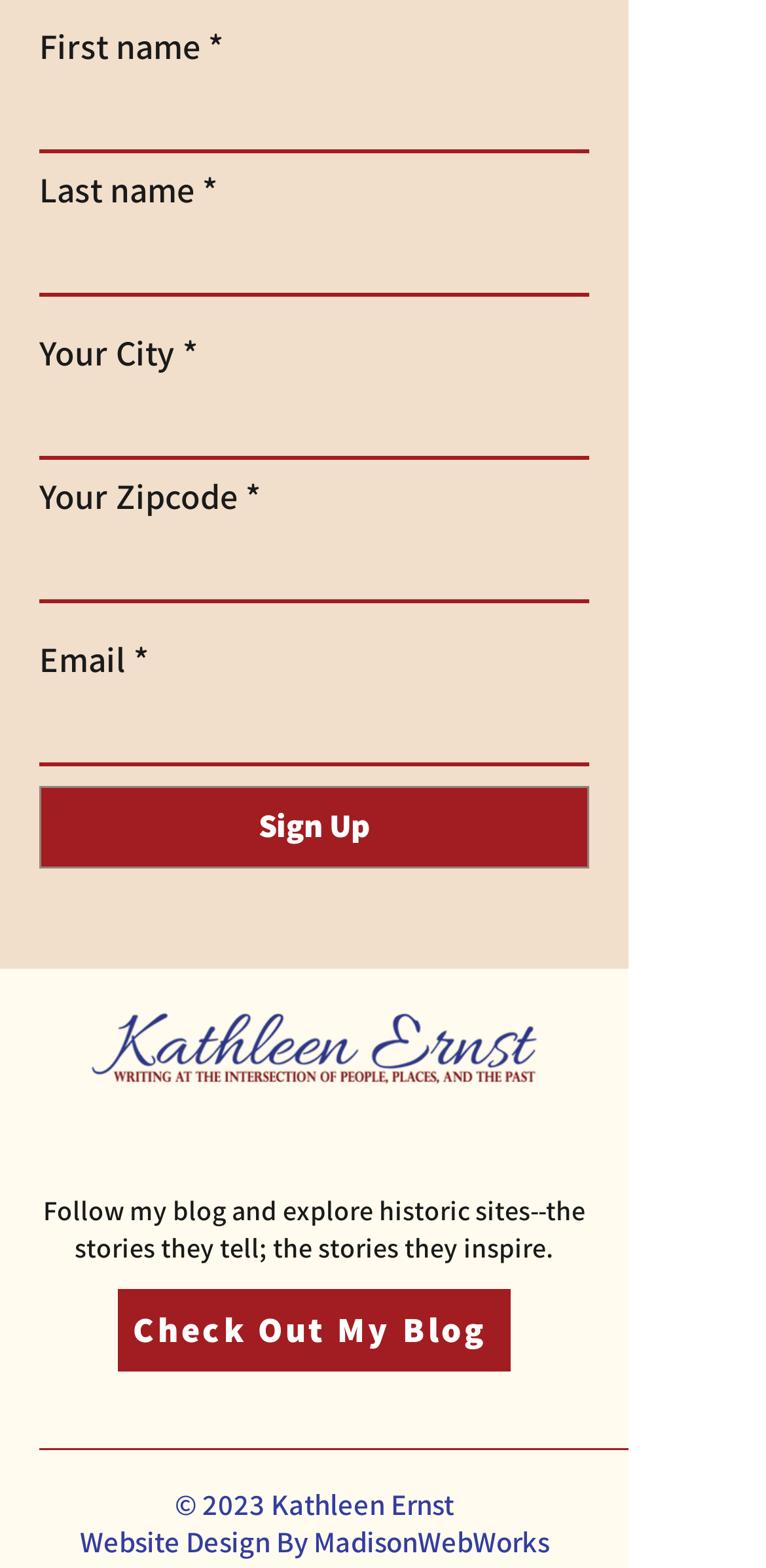What is the website designer's name?
Please give a detailed answer to the question using the information shown in the image.

The link element with the text 'Website Design By MadisonWebWorks' suggests that the website was designed by MadisonWebWorks.